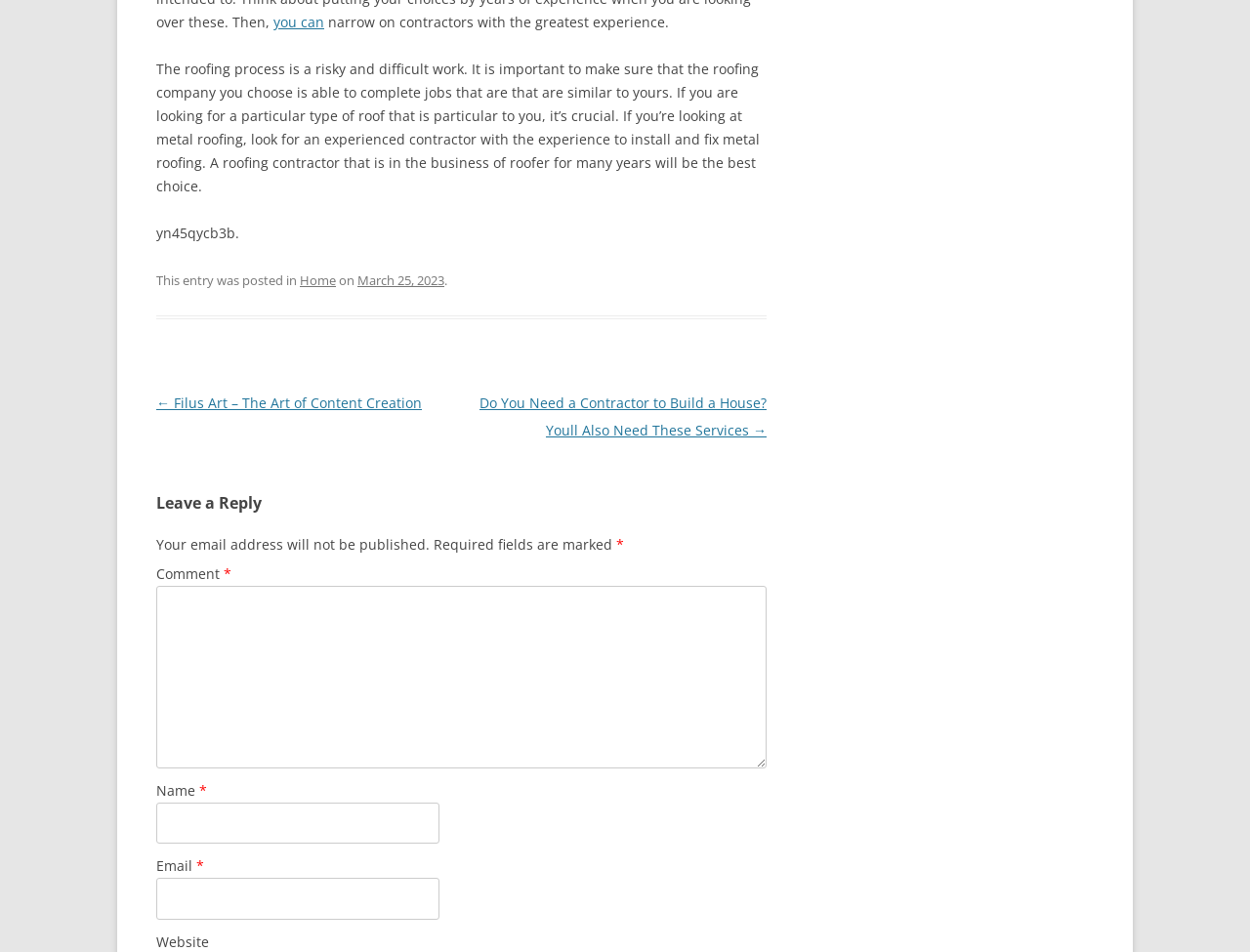Please specify the coordinates of the bounding box for the element that should be clicked to carry out this instruction: "leave a reply". The coordinates must be four float numbers between 0 and 1, formatted as [left, top, right, bottom].

[0.125, 0.516, 0.613, 0.541]